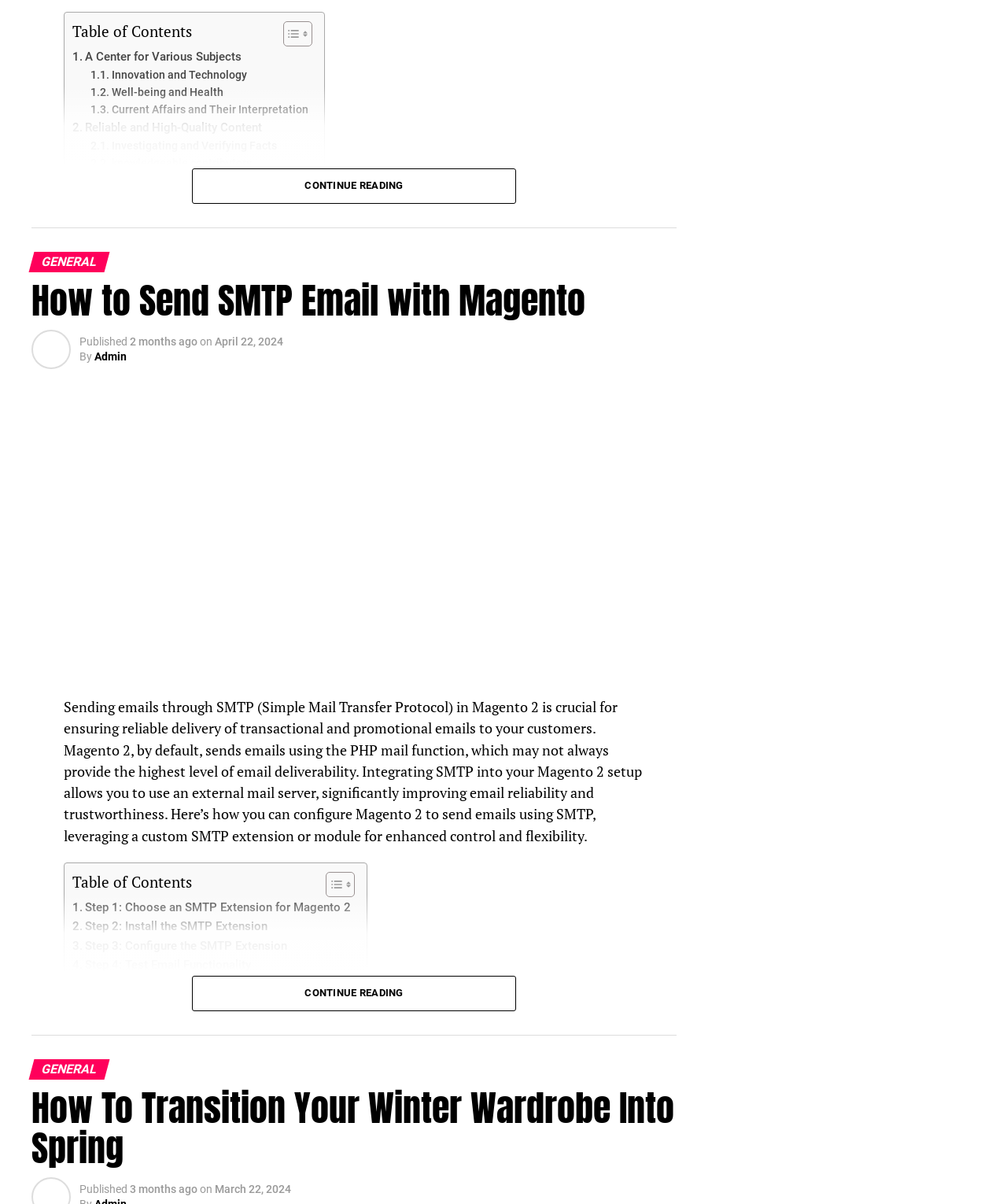Analyze the image and provide a detailed answer to the question: What is the purpose of integrating SMTP into Magento 2?

According to the webpage, integrating SMTP into Magento 2 allows users to use an external mail server, which significantly improves email reliability and trustworthiness. This is because the default PHP mail function in Magento 2 may not always provide the highest level of email deliverability.